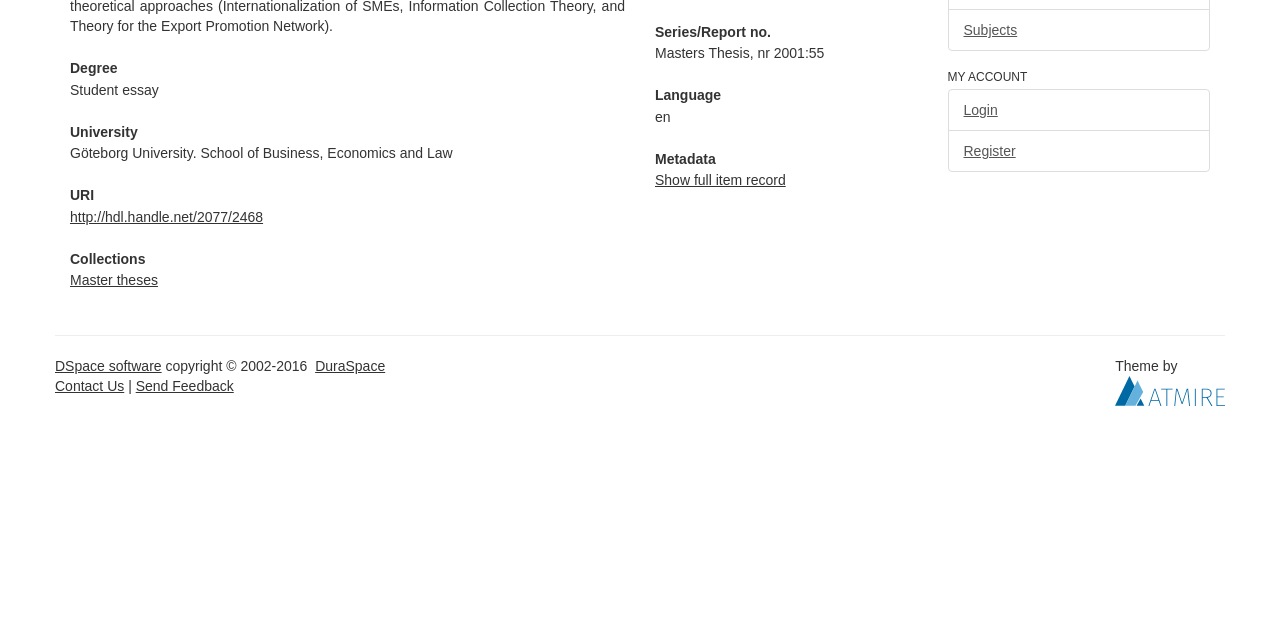Please determine the bounding box coordinates for the UI element described as: "Show full item record".

[0.512, 0.269, 0.614, 0.294]